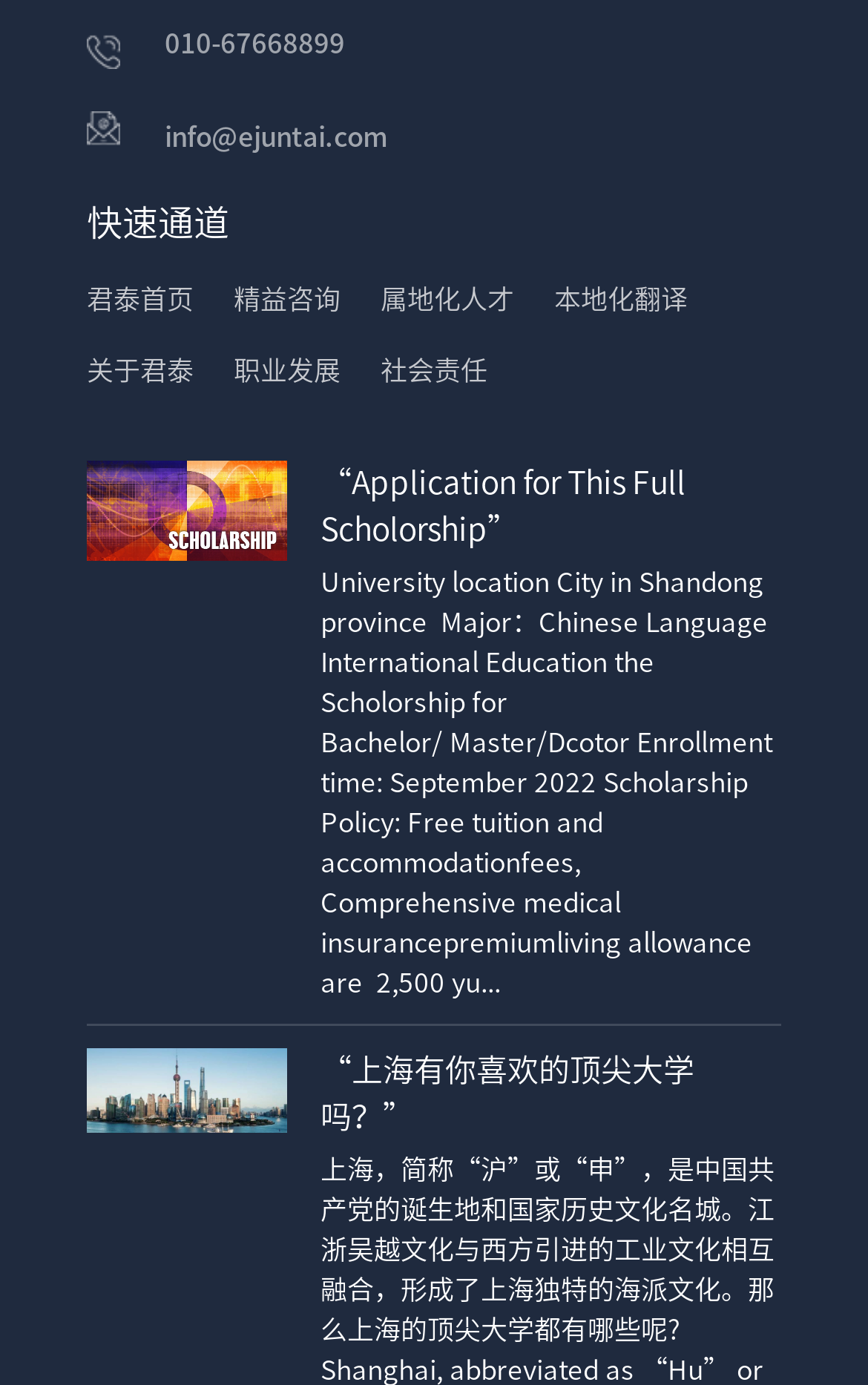Locate the UI element described by “Application for This Full Scholorship” in the provided webpage screenshot. Return the bounding box coordinates in the format (top-left x, top-left y, bottom-right x, bottom-right y), ensuring all values are between 0 and 1.

[0.369, 0.337, 0.79, 0.393]